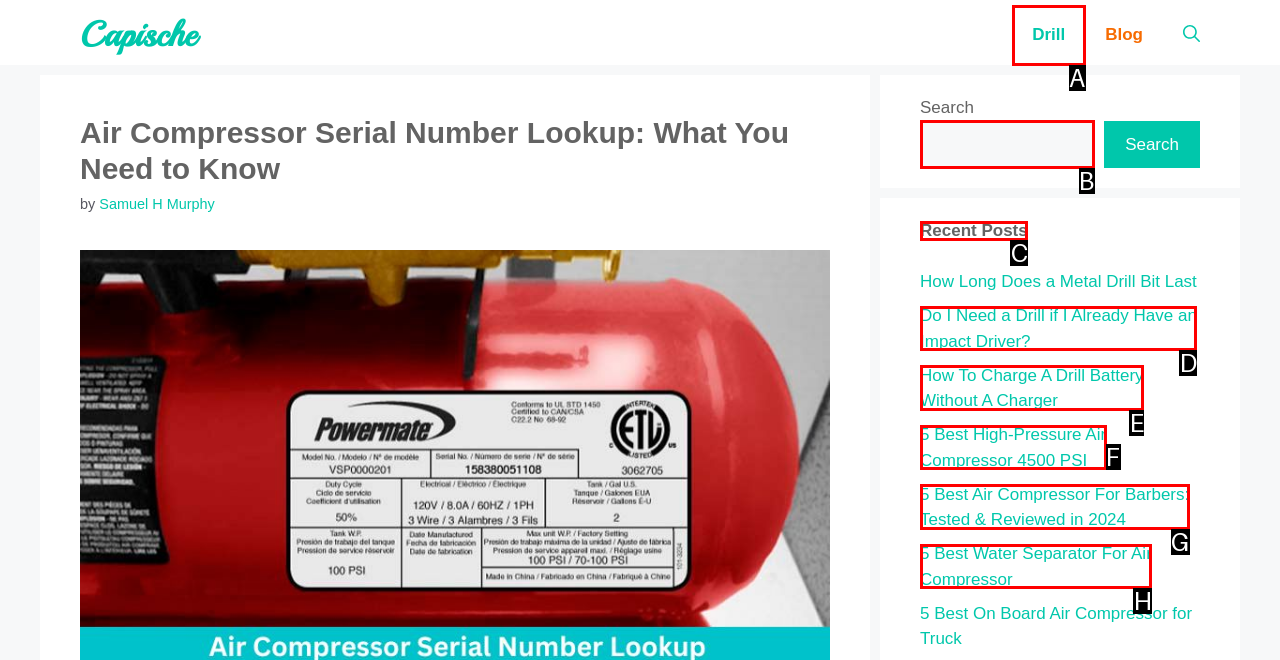Point out the specific HTML element to click to complete this task: Look up recent posts Reply with the letter of the chosen option.

C